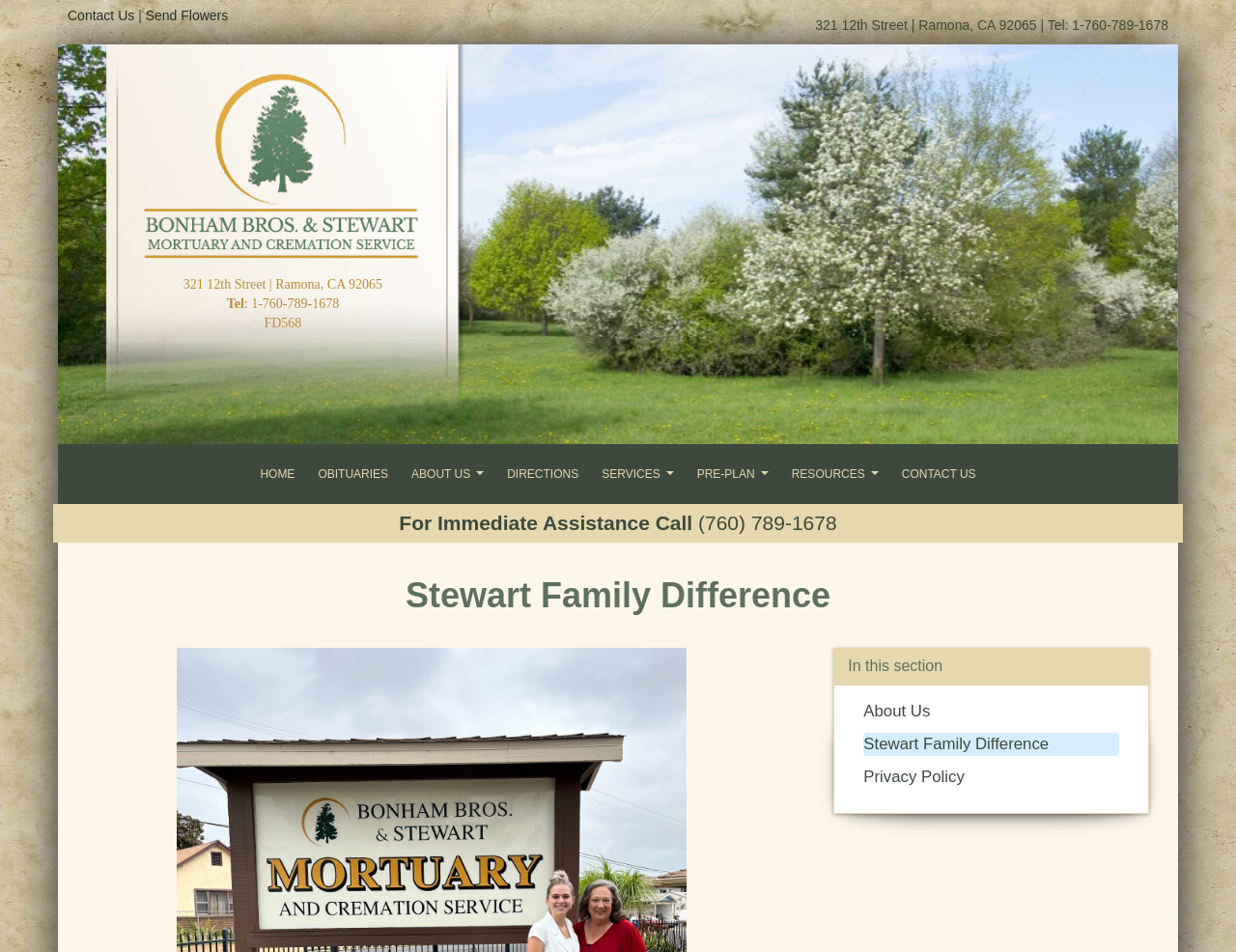What is the phone number of the funeral home?
Please provide a full and detailed response to the question.

I found the phone number by looking at the static text element that contains the phone number, which is 'Tel: 1-760-789-1678'.